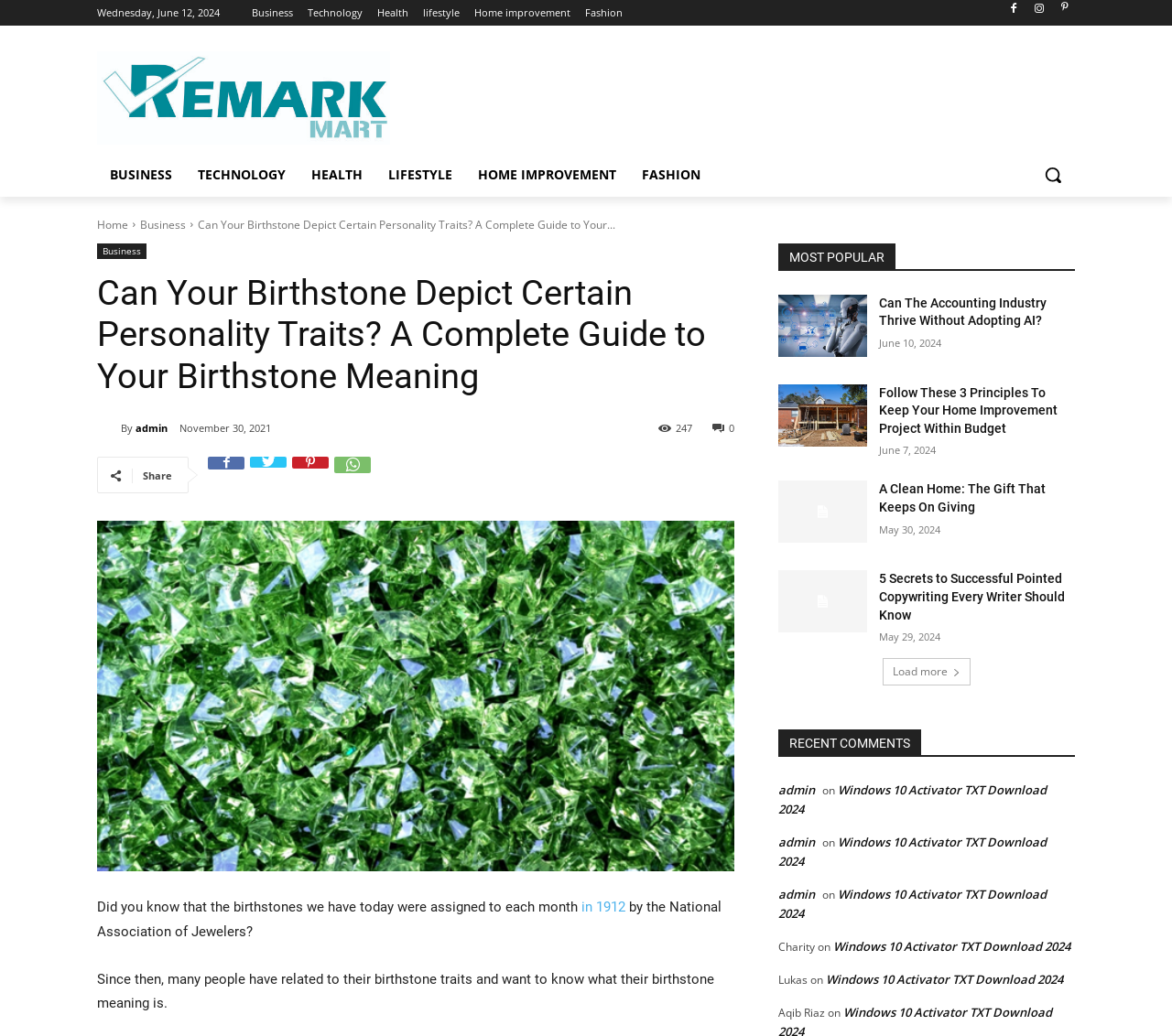Describe all the key features and sections of the webpage thoroughly.

This webpage appears to be a blog or news website, with a focus on various topics such as business, technology, health, lifestyle, and fashion. At the top of the page, there is a navigation menu with links to different categories, including business, technology, health, lifestyle, and fashion. Below the navigation menu, there is a search bar and a logo.

The main content of the page is divided into several sections. The first section appears to be an article about birthstones, with a heading that reads "Can Your Birthstone Depict Certain Personality Traits? A Complete Guide to Your Birthstone Meaning." The article includes a brief introduction, followed by a longer text discussing the history and meaning of birthstones.

To the right of the article, there is a sidebar with links to other articles, including "MOST POPULAR" and "RECENT COMMENTS" sections. The "MOST POPULAR" section lists several articles with headings and brief summaries, along with the date they were published. The "RECENT COMMENTS" section lists several comments from users, along with the article they commented on and the date of the comment.

At the bottom of the page, there is a "Load more" button, which suggests that there are more articles or comments available to view. Overall, the webpage appears to be a blog or news website with a focus on various topics, including birthstones, business, technology, health, lifestyle, and fashion.